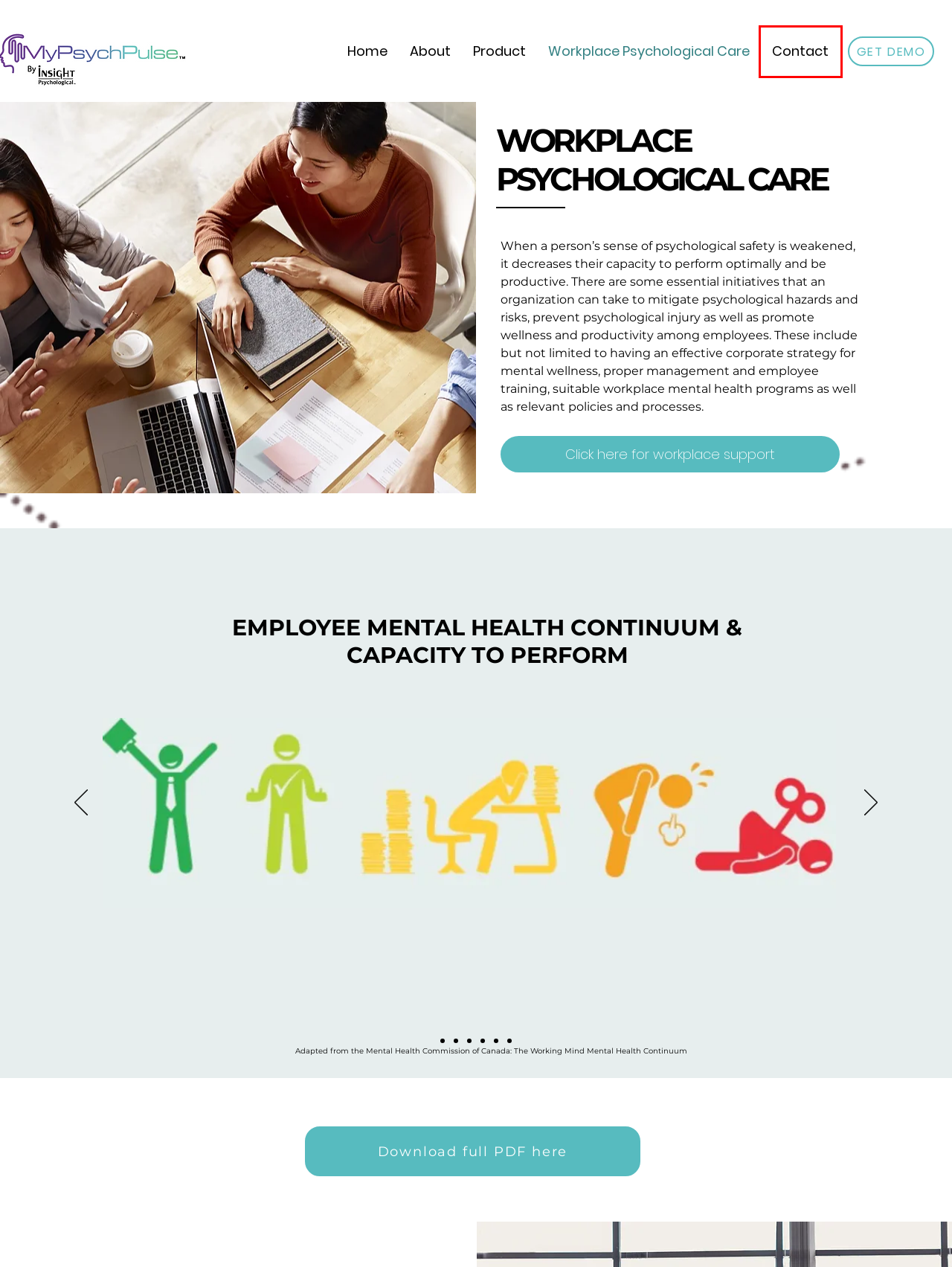Given a screenshot of a webpage featuring a red bounding box, identify the best matching webpage description for the new page after the element within the red box is clicked. Here are the options:
A. About | MyPsychPulse
B. Collaborate | MyPsychPulse
C. Workplace Mental Health Care & Support | Assessments | Insight Corporate Care
D. Get Demo | MyPsychPulse
E. Sitemap | MyPsychPulse
F. Individuals | MyPsychPulse
G. Mental Health Scan | MyPsychPulse | Edmonton
H. Contact | MyPsychPulse

H